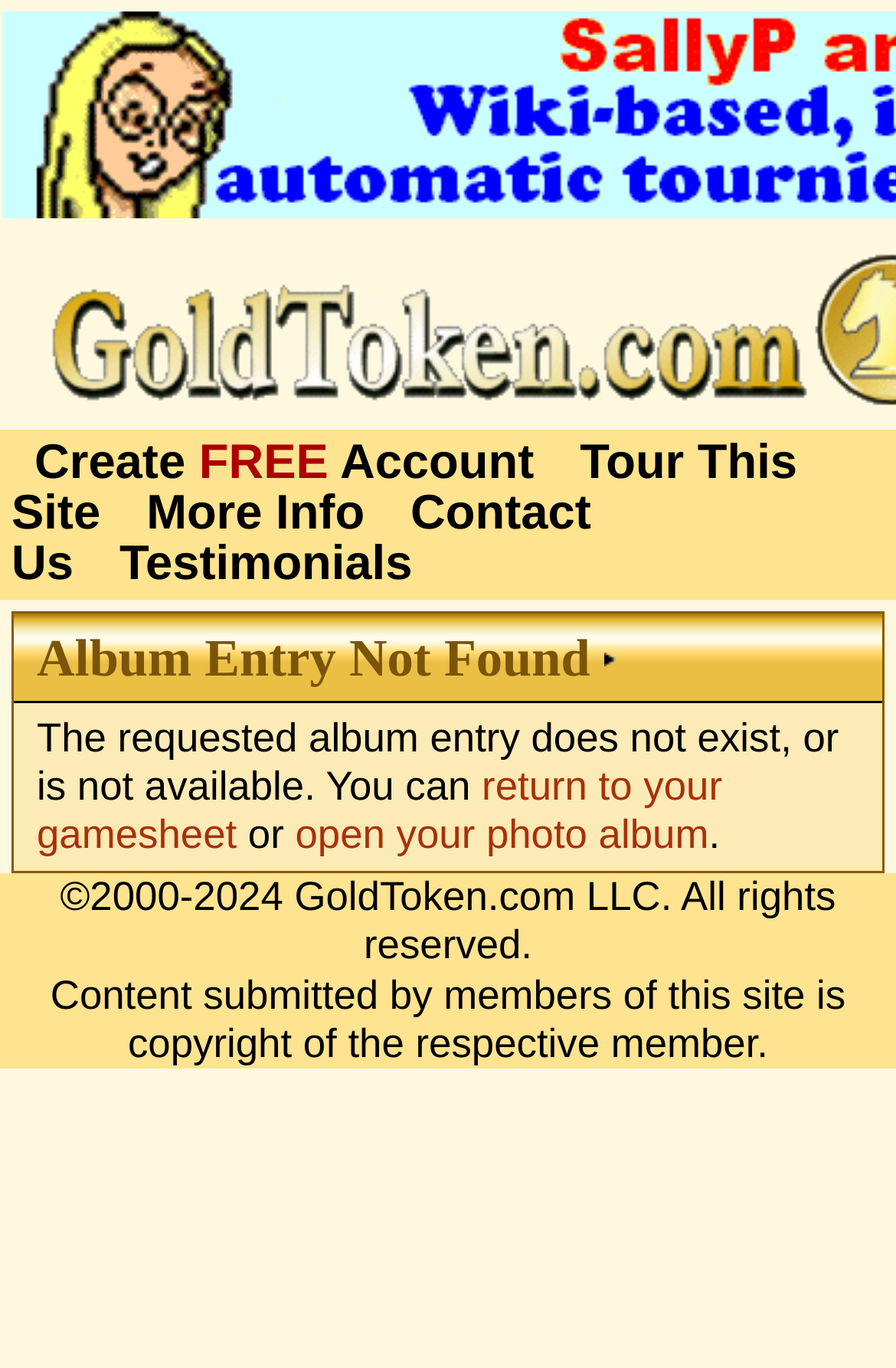Using the element description provided, determine the bounding box coordinates in the format (top-left x, top-left y, bottom-right x, bottom-right y). Ensure that all values are floating point numbers between 0 and 1. Element description: Tour This Site

[0.013, 0.319, 0.89, 0.395]